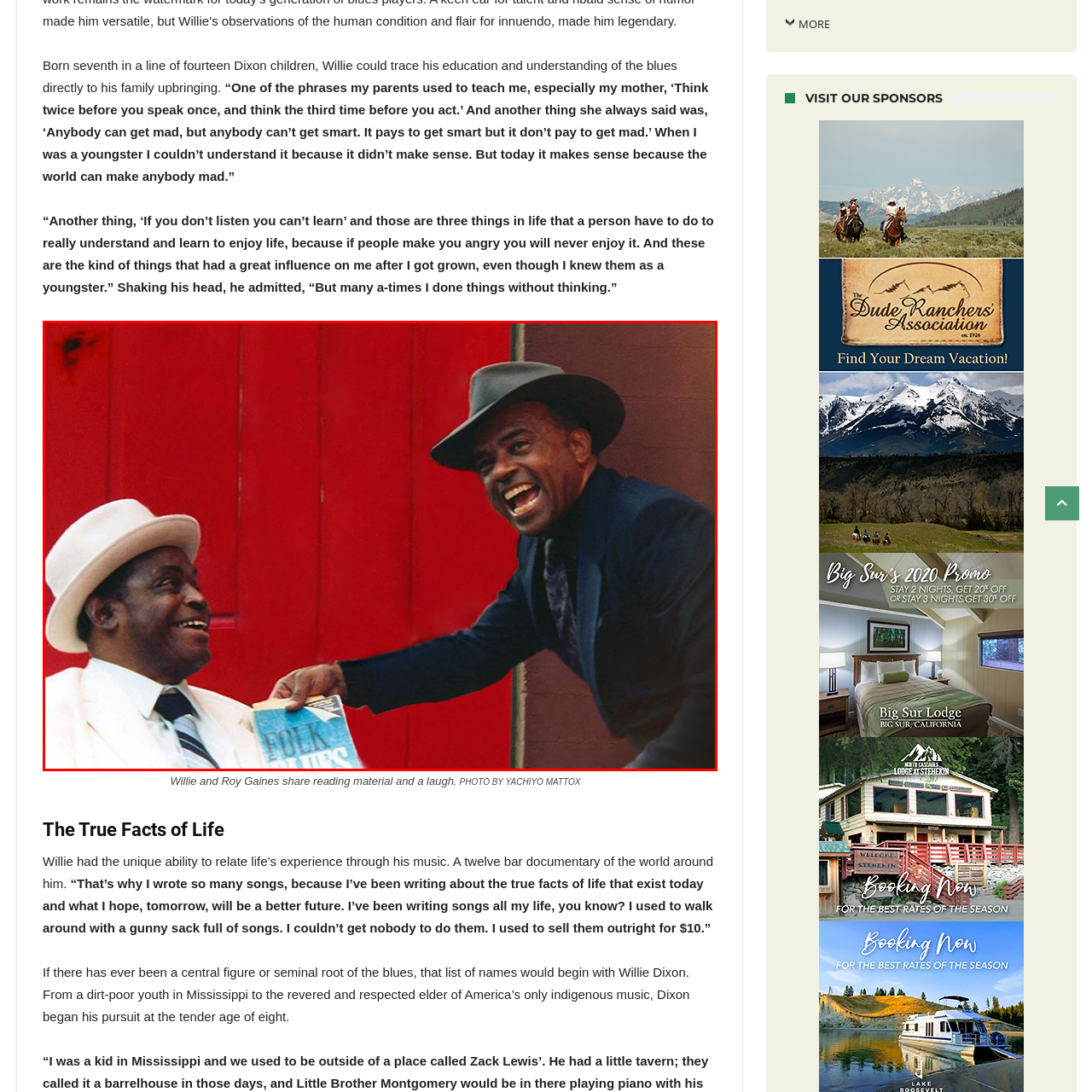Write a detailed description of the image enclosed in the red-bordered box.

In a vibrant moment captured against a bold red backdrop, legendary blues musician Willie Dixon shares a joyful exchange with fellow artist Roy Gaines. Willie, dressed in a stylish white suit and hat, beams with delight, while Roy, sporting a dark suit and wide-brimmed hat, showcases a book titled "Folk Blues." Their expressions radiate warmth and camaraderie, reflecting their deep connection through music and shared experiences. This image not only highlights their personal friendship but also embodies the spirit of the blues, bridging generations and celebrating their profound impact on the genre.